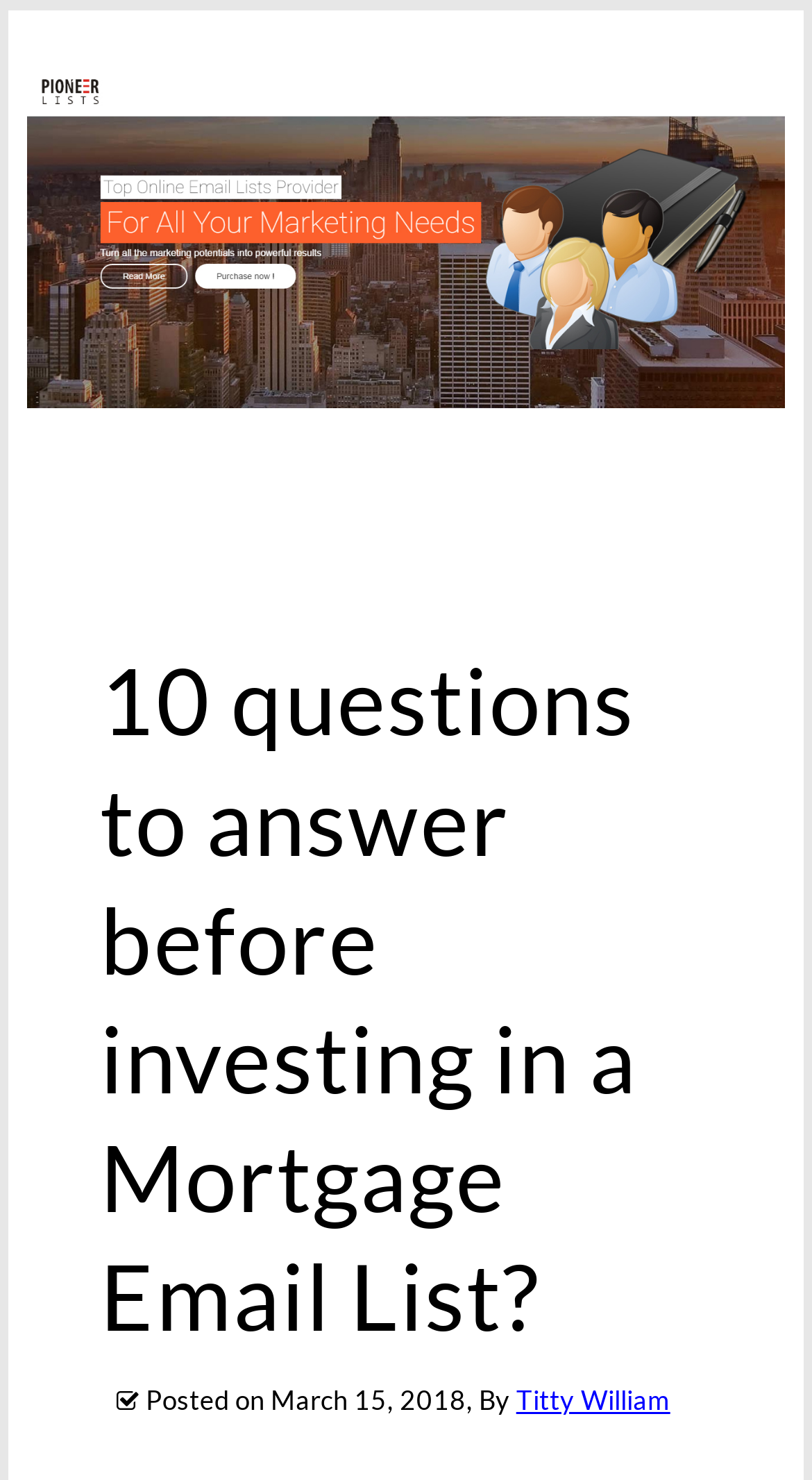Can you give a detailed response to the following question using the information from the image? When was the blog post published?

The publication date of the blog post can be found by looking at the text 'March 15, 2018' which is located below the heading and is likely to be the publication date.